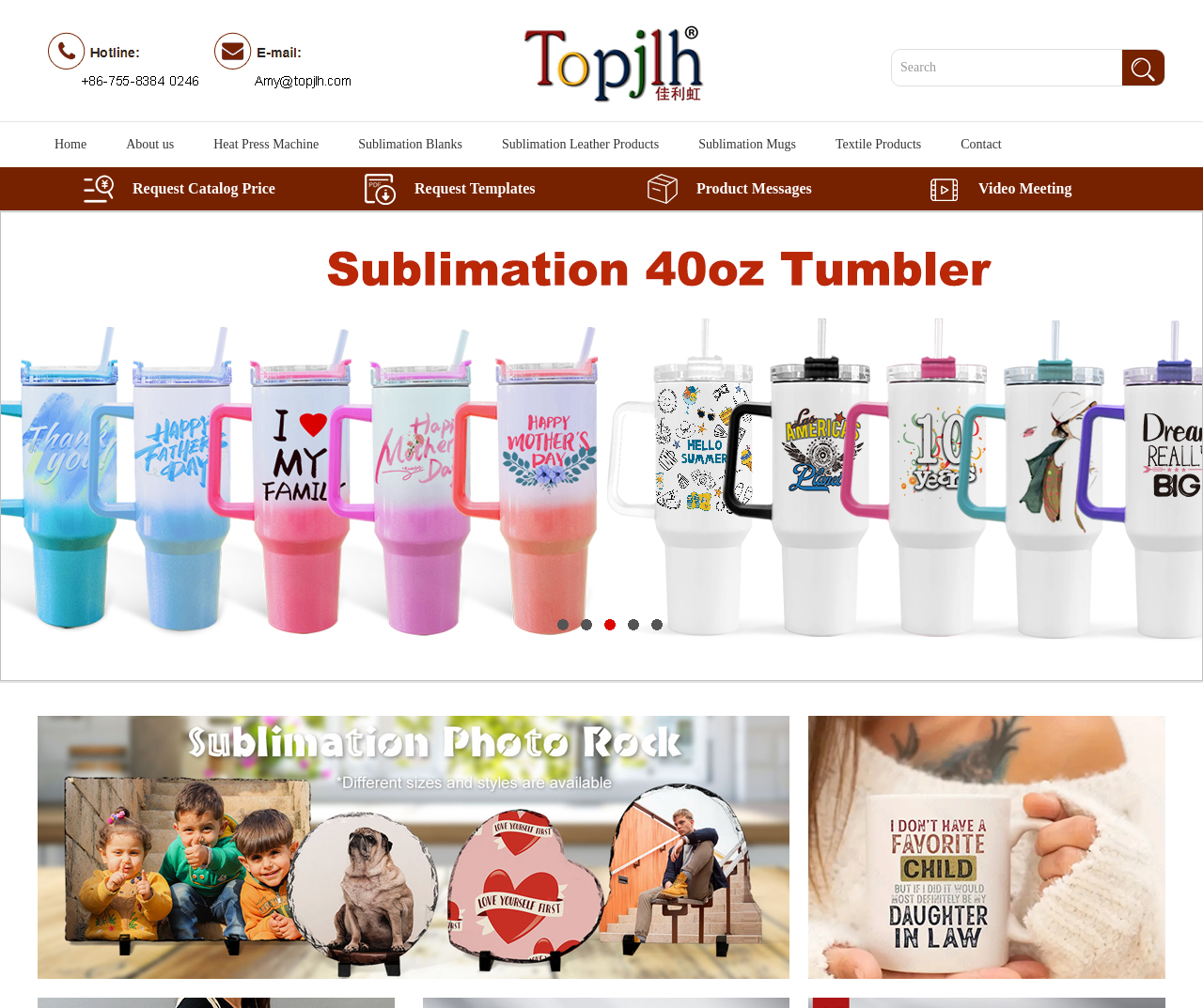Please determine the bounding box coordinates of the element to click on in order to accomplish the following task: "Contact us". Ensure the coordinates are four float numbers ranging from 0 to 1, i.e., [left, top, right, bottom].

[0.799, 0.121, 0.833, 0.166]